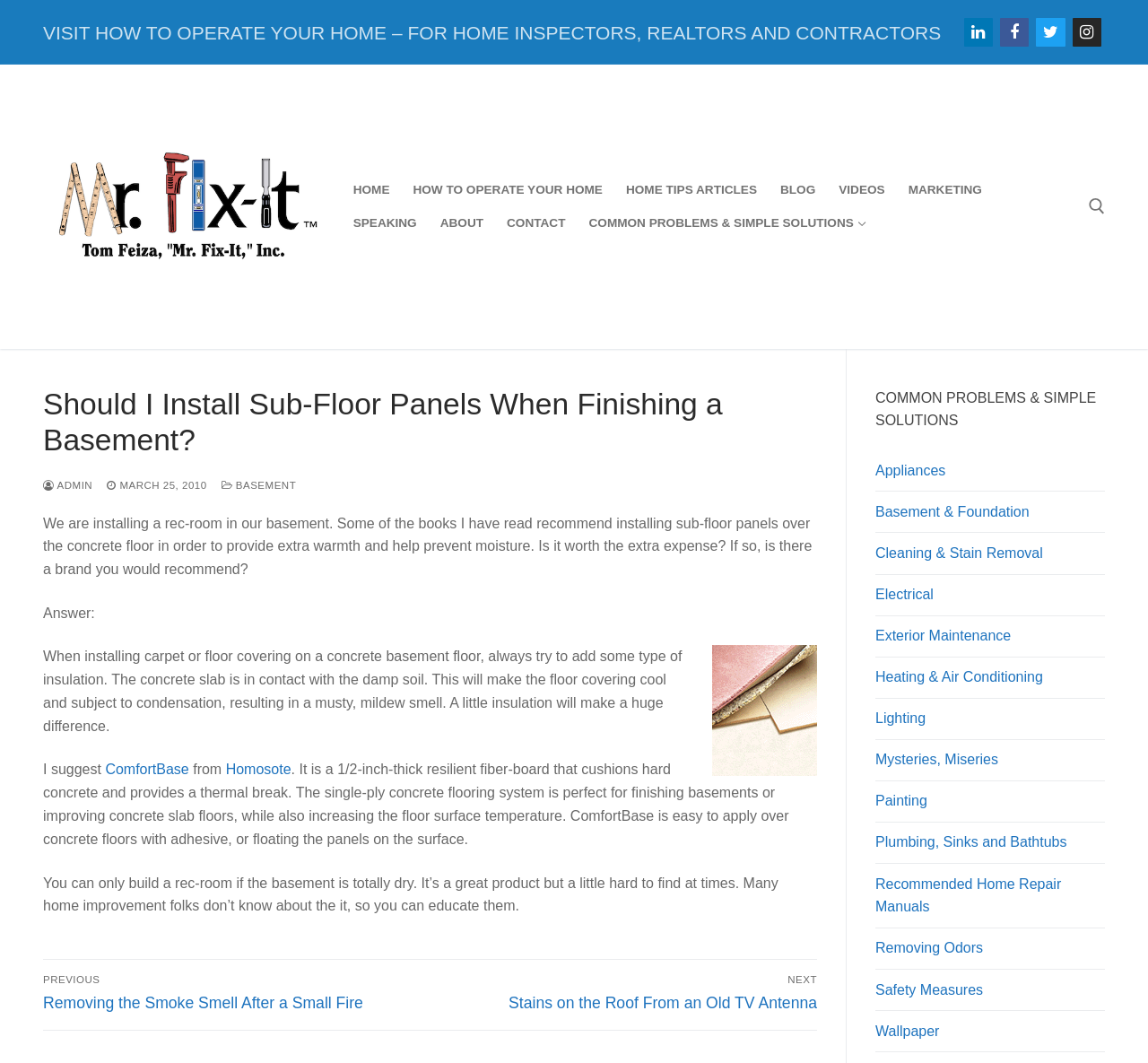What is the name of the product recommended by the author?
Provide a detailed answer to the question using information from the image.

The author recommends ComfortBase from Homosote, which is a 1/2-inch-thick resilient fiber-board that provides insulation and a thermal break.